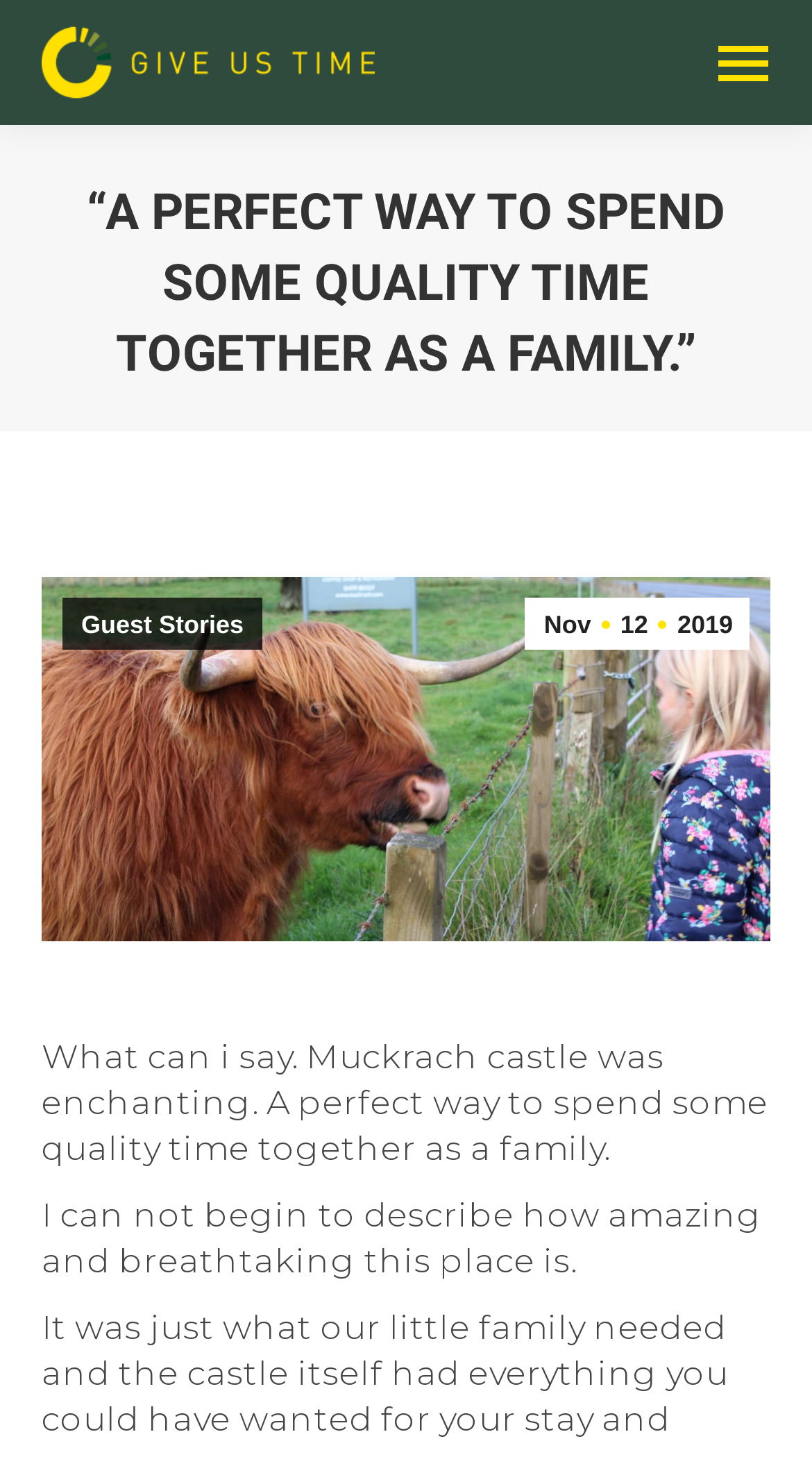Answer in one word or a short phrase: 
Is there a way to go back to the top of the page?

Yes